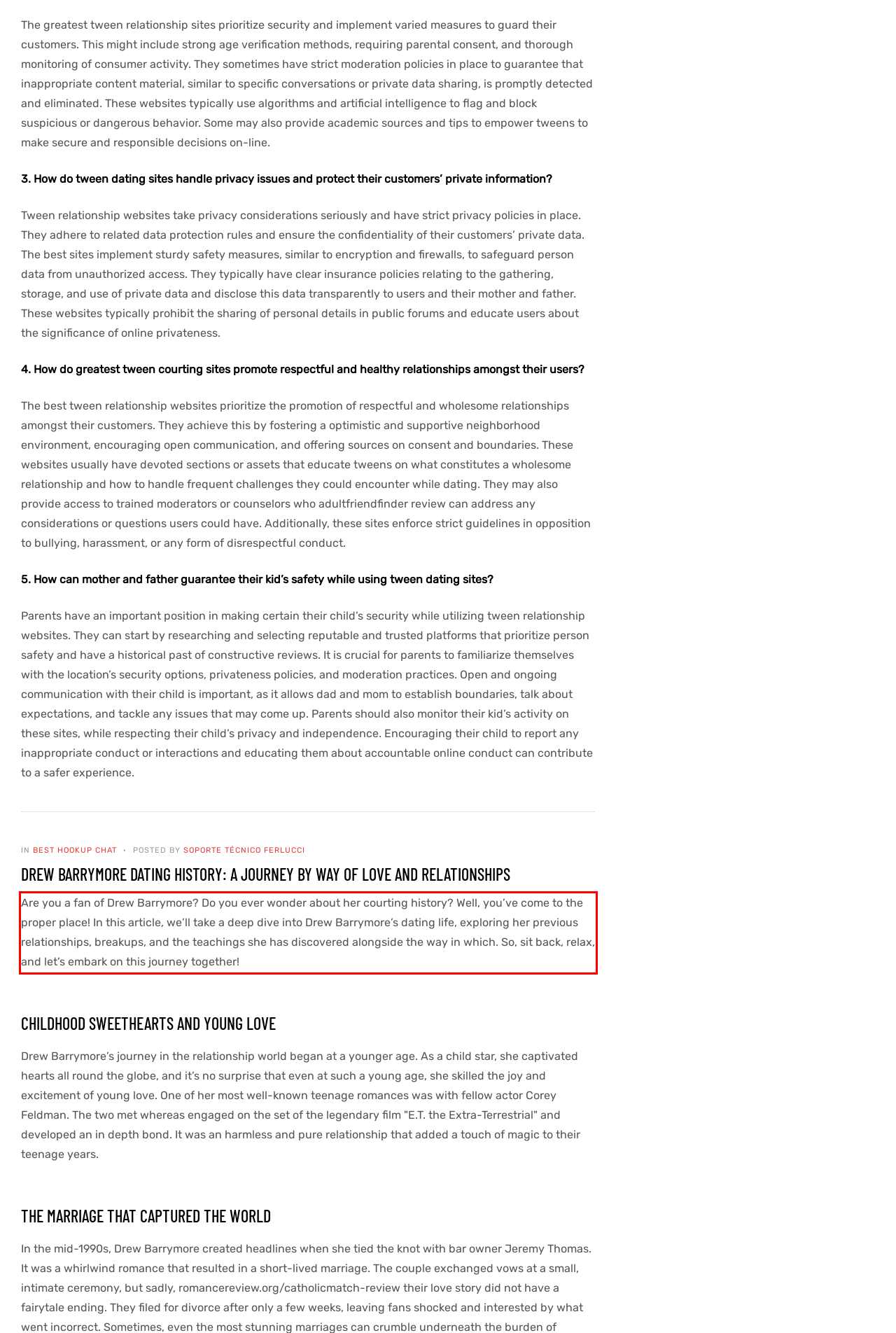Identify the red bounding box in the webpage screenshot and perform OCR to generate the text content enclosed.

Are you a fan of Drew Barrymore? Do you ever wonder about her courting history? Well, you’ve come to the proper place! In this article, we’ll take a deep dive into Drew Barrymore’s dating life, exploring her previous relationships, breakups, and the teachings she has discovered alongside the way in which. So, sit back, relax, and let’s embark on this journey together!